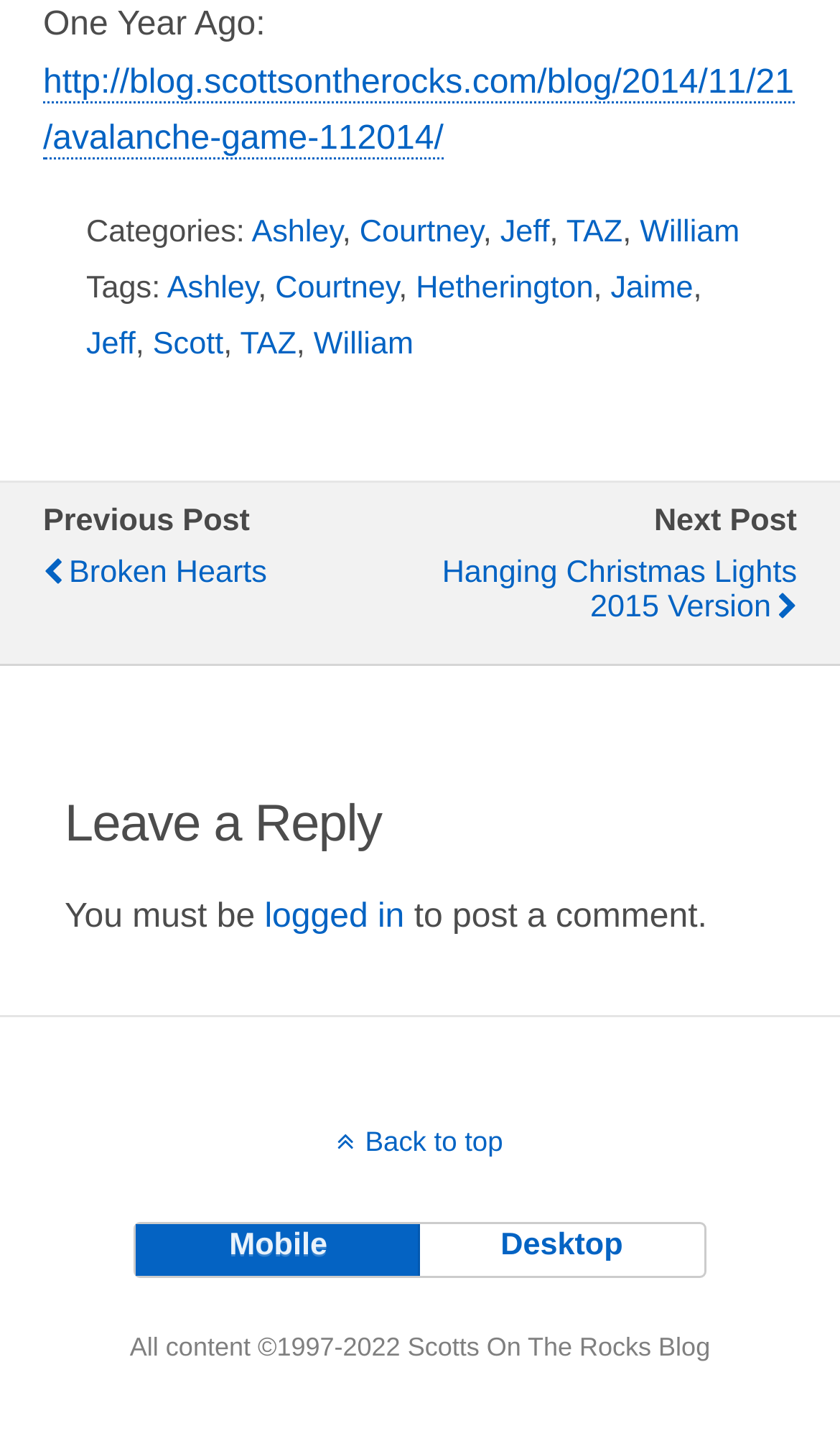Determine the bounding box coordinates of the area to click in order to meet this instruction: "Leave a reply".

[0.077, 0.555, 0.923, 0.597]